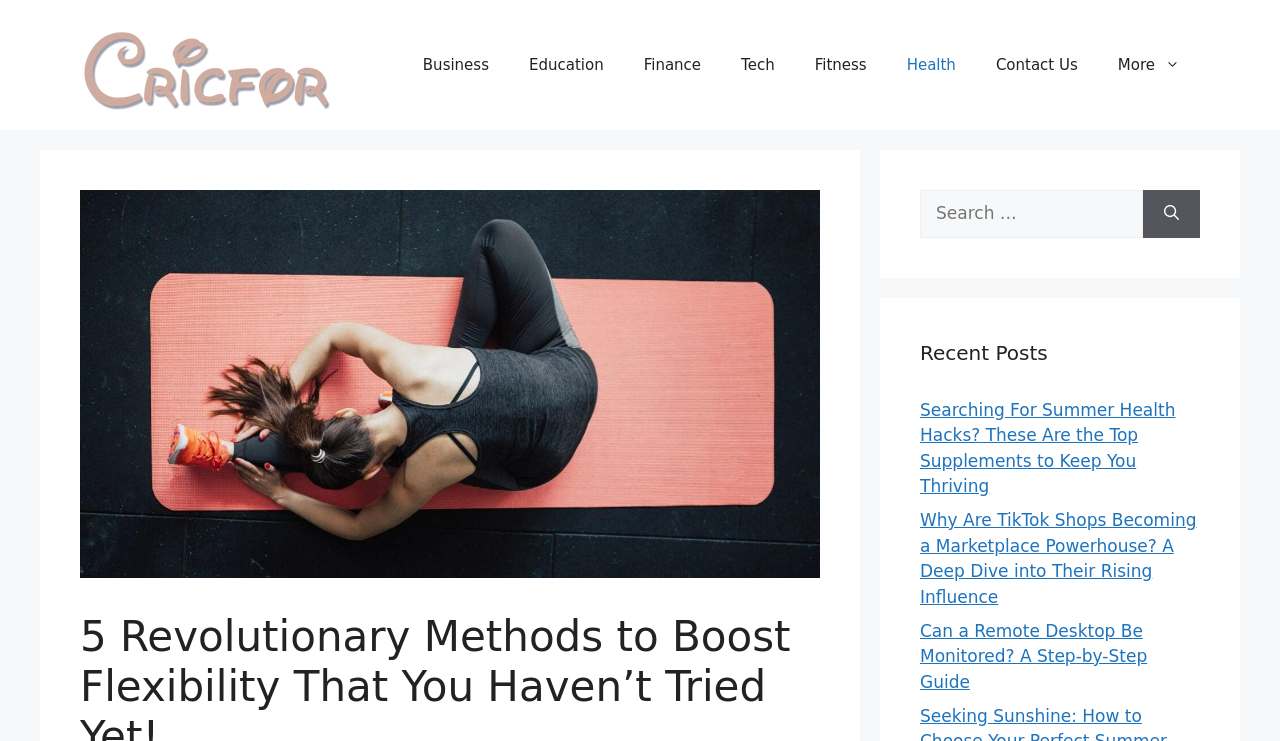What is the topic of the first recent post?
Look at the screenshot and provide an in-depth answer.

The first recent post is titled 'Searching For Summer Health Hacks? These Are the Top Supplements to Keep You Thriving', which suggests that the topic is related to summer health hacks and supplements.